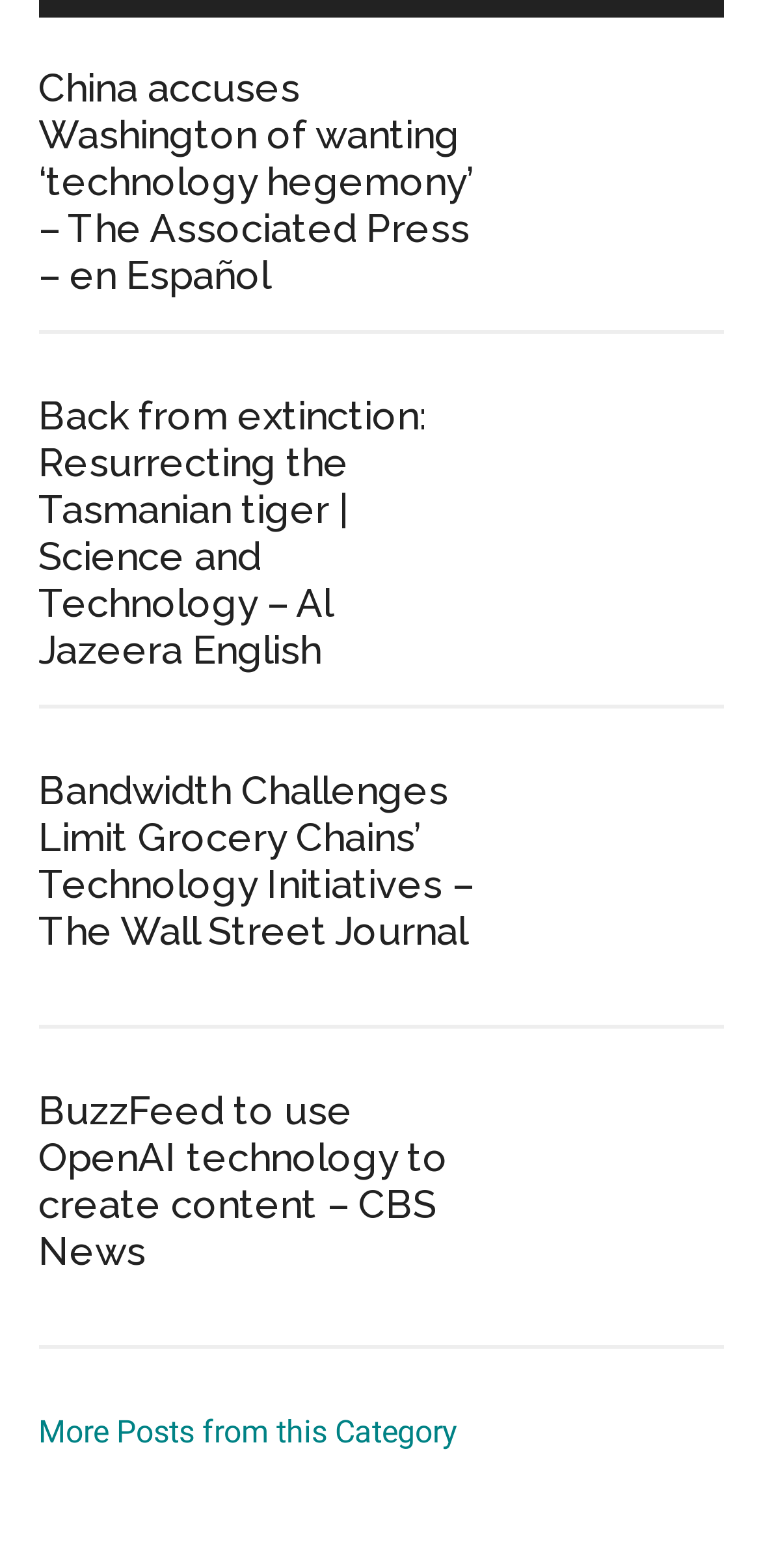Pinpoint the bounding box coordinates of the area that must be clicked to complete this instruction: "Discover how BuzzFeed uses OpenAI technology to create content".

[0.05, 0.694, 0.588, 0.813]